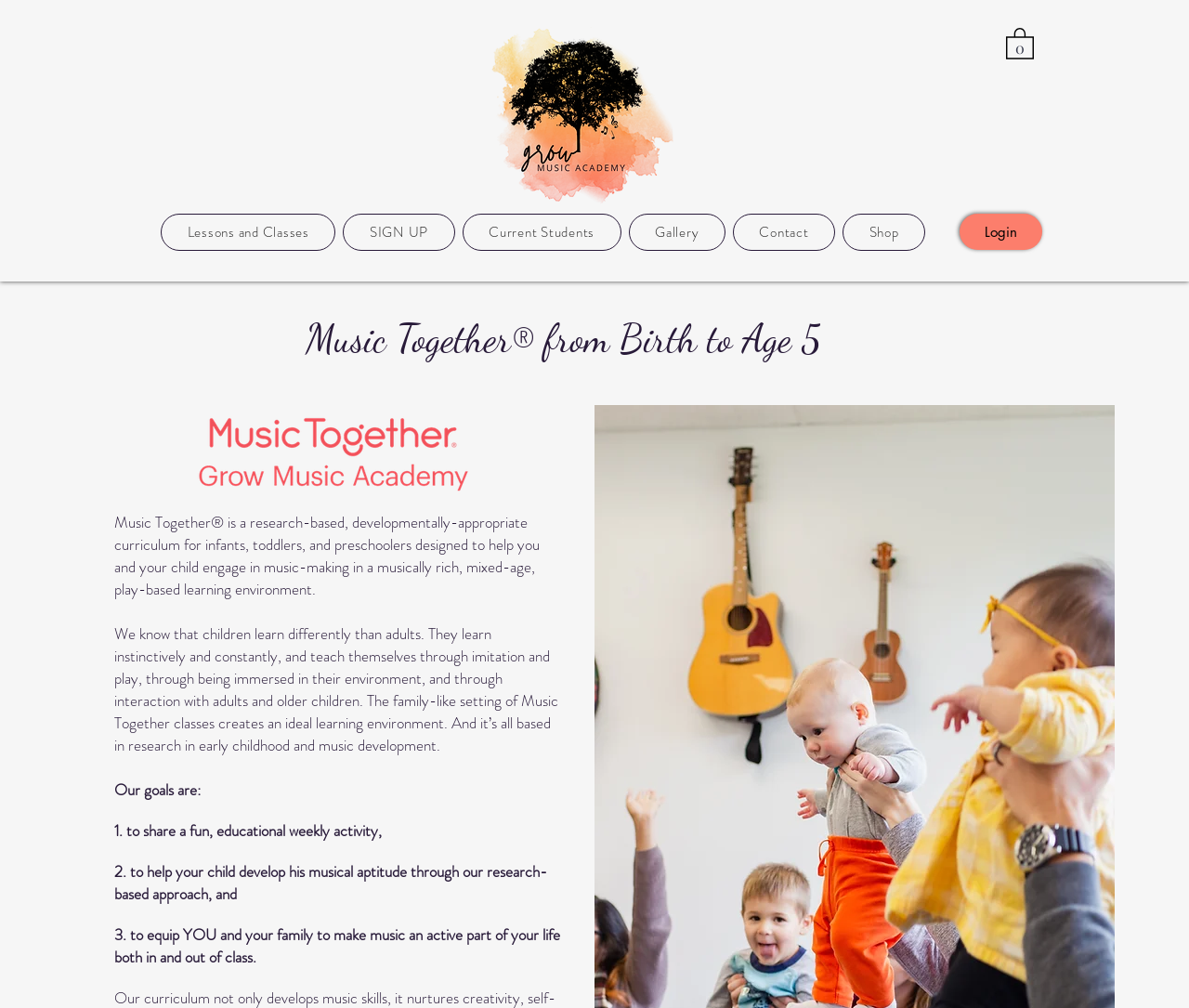Please give the bounding box coordinates of the area that should be clicked to fulfill the following instruction: "Contact us". The coordinates should be in the format of four float numbers from 0 to 1, i.e., [left, top, right, bottom].

[0.616, 0.212, 0.702, 0.249]